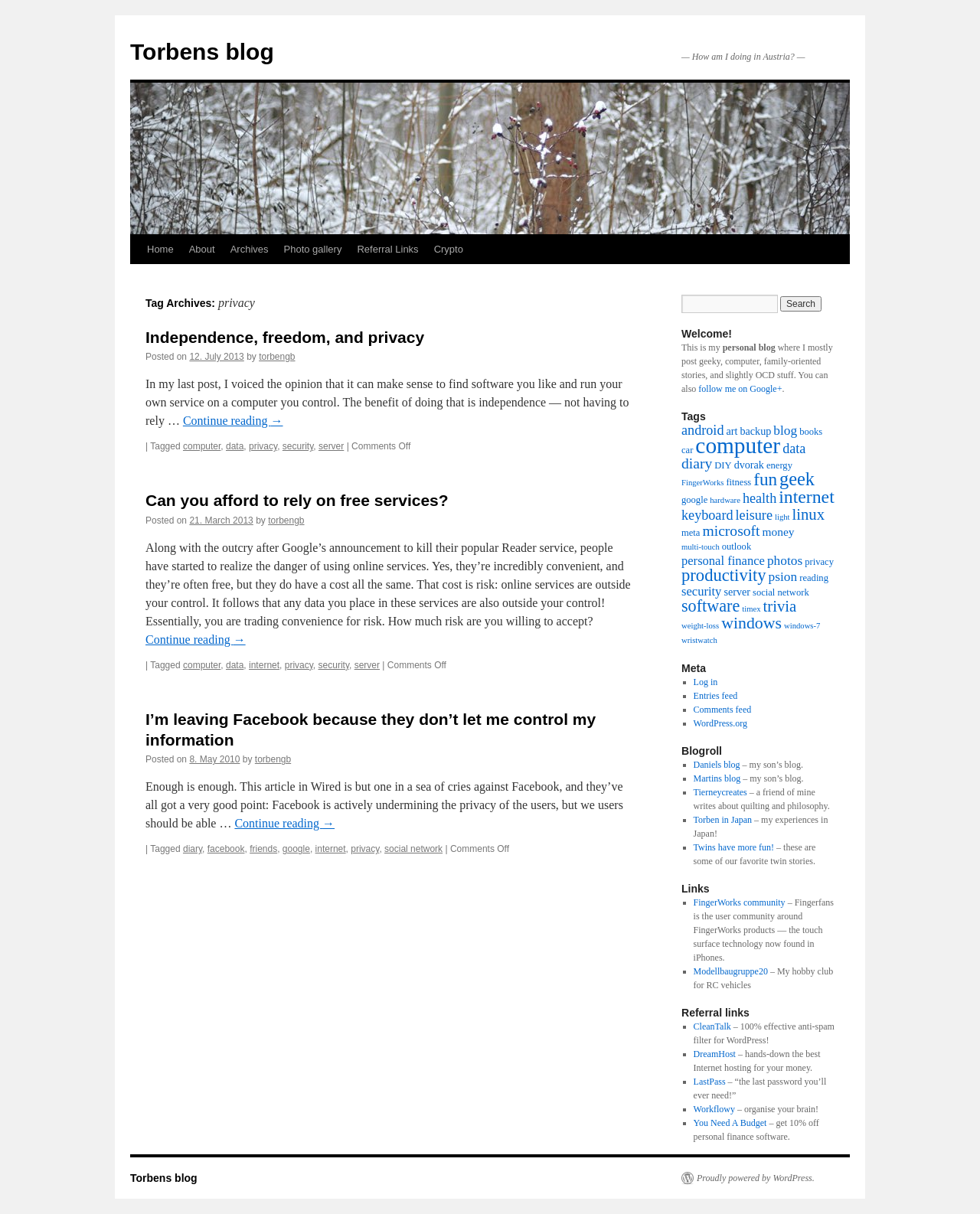Identify and provide the main heading of the webpage.

Tag Archives: privacy